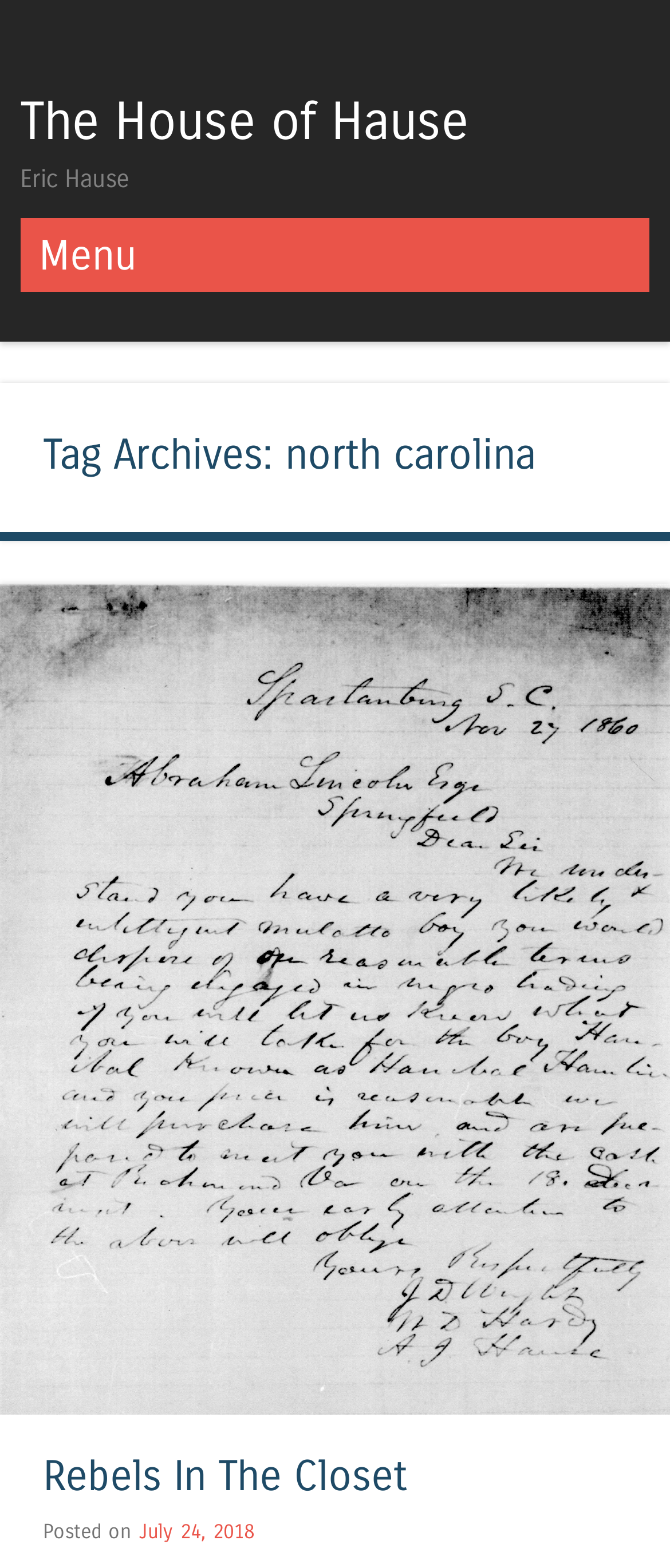What is the category of the article 'Rebels In The Closet'?
Answer with a single word or short phrase according to what you see in the image.

north carolina